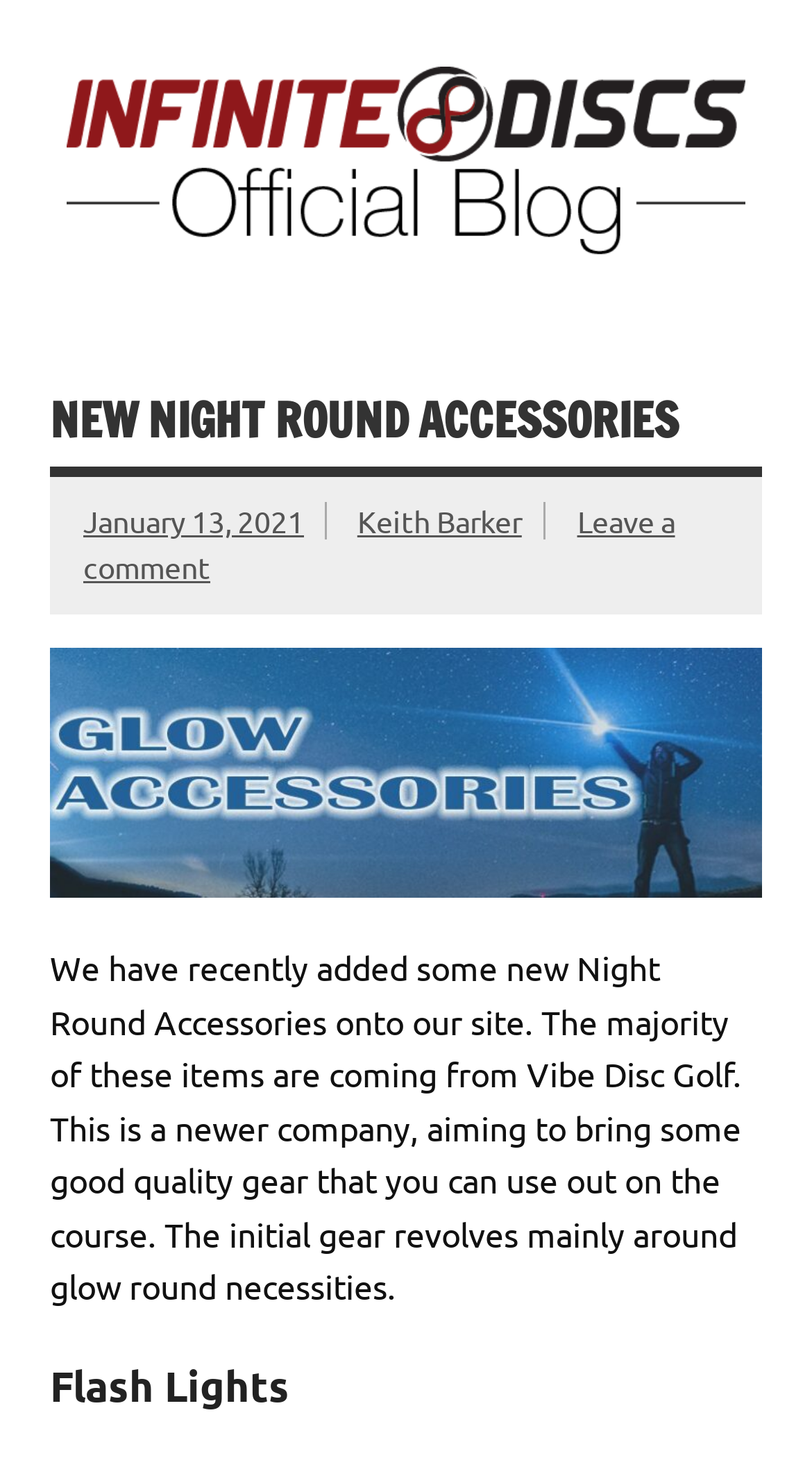Determine the bounding box for the UI element as described: "parent_node: Infinite Discs Blog". The coordinates should be represented as four float numbers between 0 and 1, formatted as [left, top, right, bottom].

[0.082, 0.042, 0.979, 0.071]